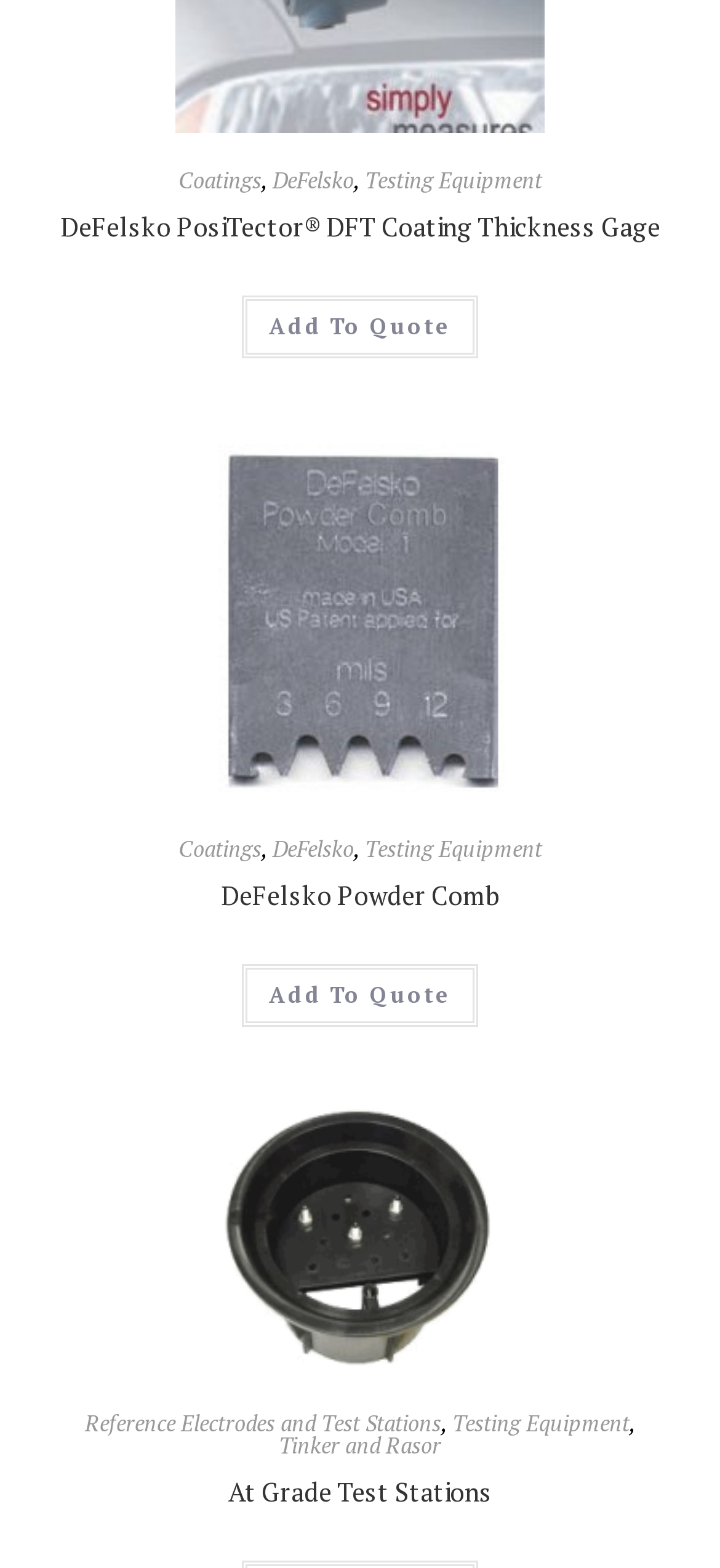What is the name of the company associated with the product DeFelsko Powder Comb?
Please provide an in-depth and detailed response to the question.

I looked at the link text above the product title 'DeFelsko Powder Comb' and found the company name 'DeFelsko' listed alongside other categories like 'Coatings' and 'Testing Equipment'.